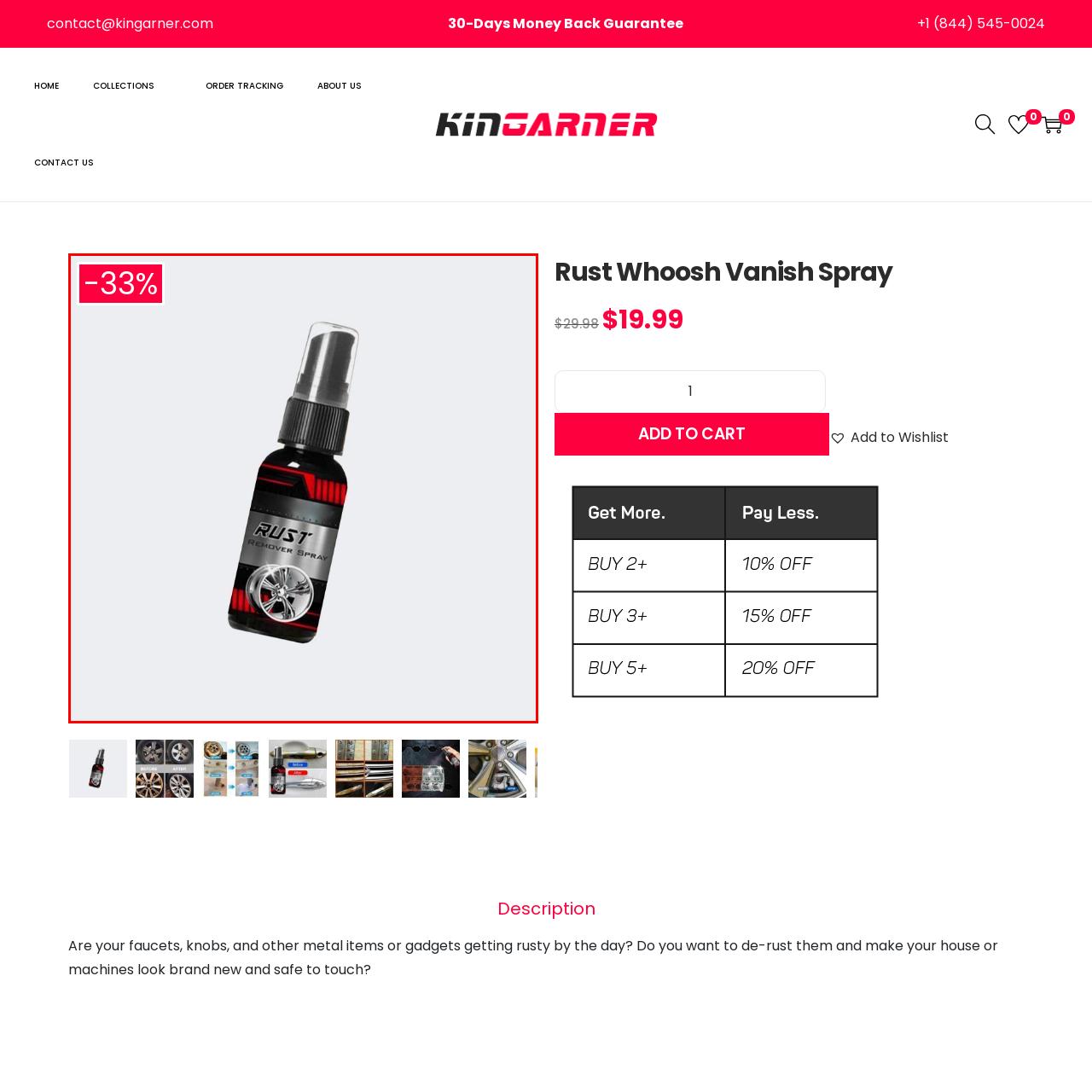Thoroughly describe the contents of the image enclosed in the red rectangle.

The image features a sleek bottle of "Rust Remover Spray" prominently displayed against a clean, light background. The bottle is designed with a modern aesthetic, showcasing a dark base adorned with striking red accents. The label prominently features the word "RUST" in bold letters, underscoring its purpose as a rust remover. Below the title, the phrase "REMOVER SPRAY" is clearly visible. In the corner of the image, a bright red banner indicates a discount of 33%, suggesting a timely promotion for potential buyers. This product is ideal for those seeking to restore and maintain the appearance of metal items and surfaces.